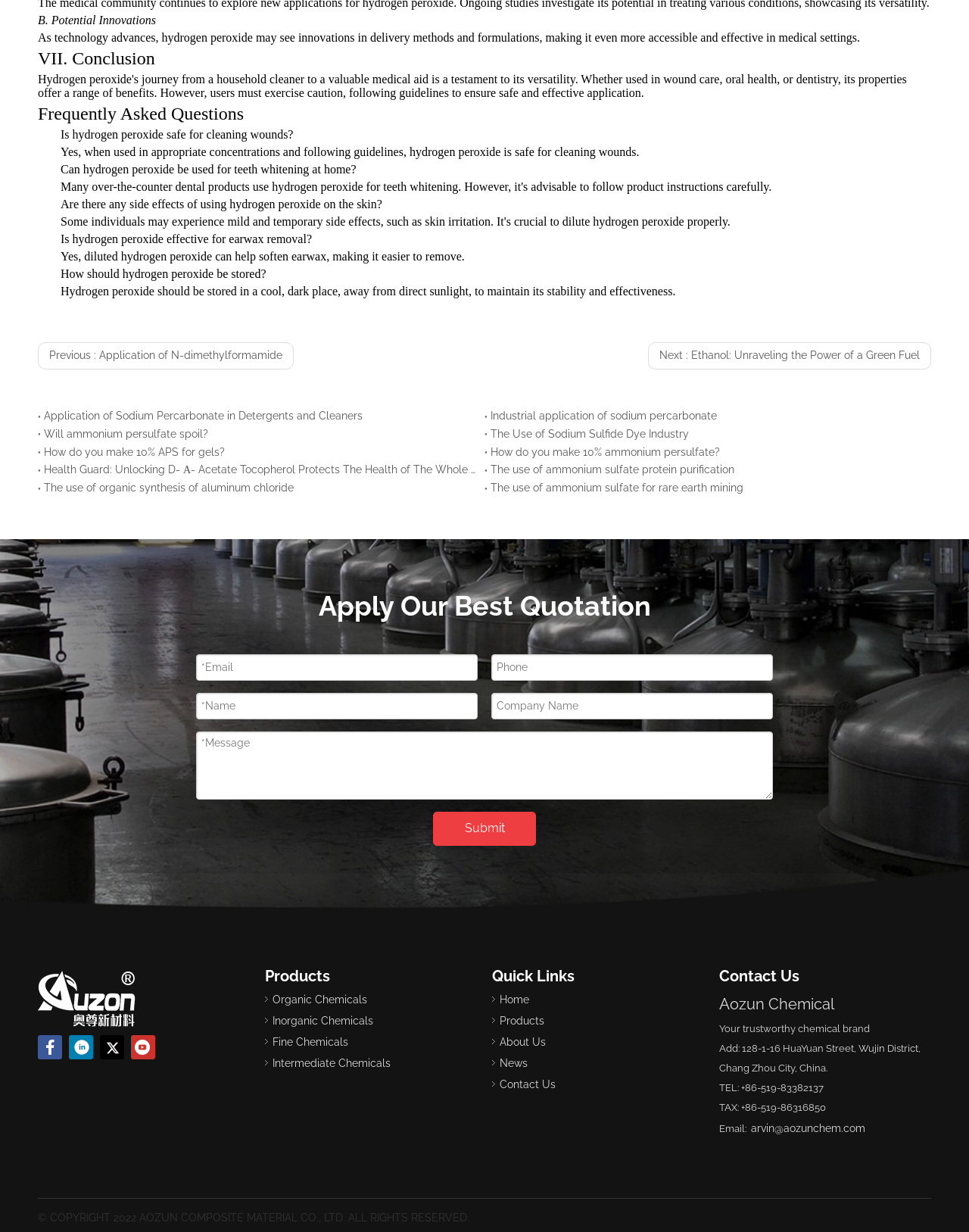Using floating point numbers between 0 and 1, provide the bounding box coordinates in the format (top-left x, top-left y, bottom-right x, bottom-right y). Locate the UI element described here: Stijn de Vreede

None